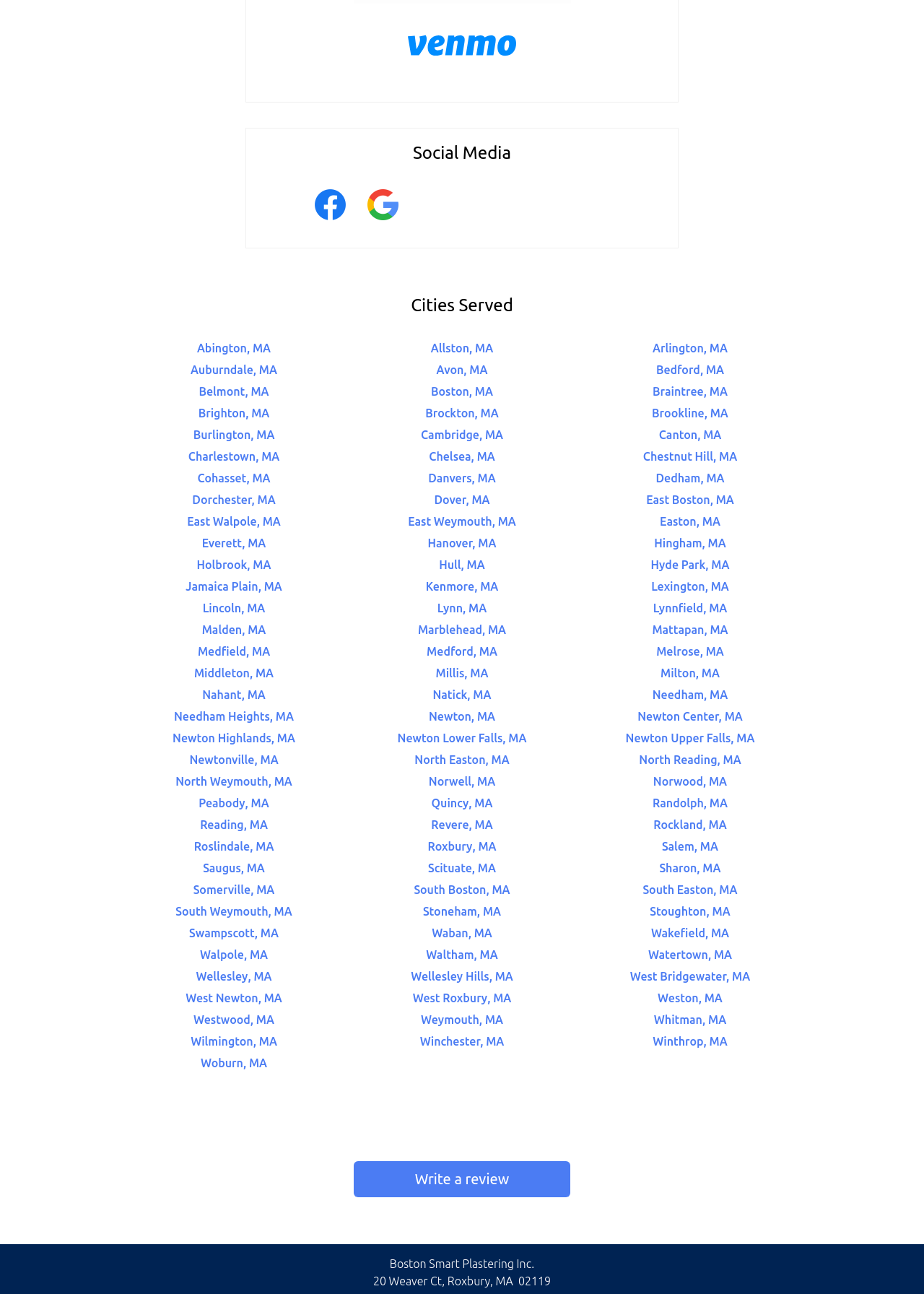Find the bounding box coordinates of the clickable area required to complete the following action: "View cities served in Abington, MA".

[0.213, 0.264, 0.293, 0.274]